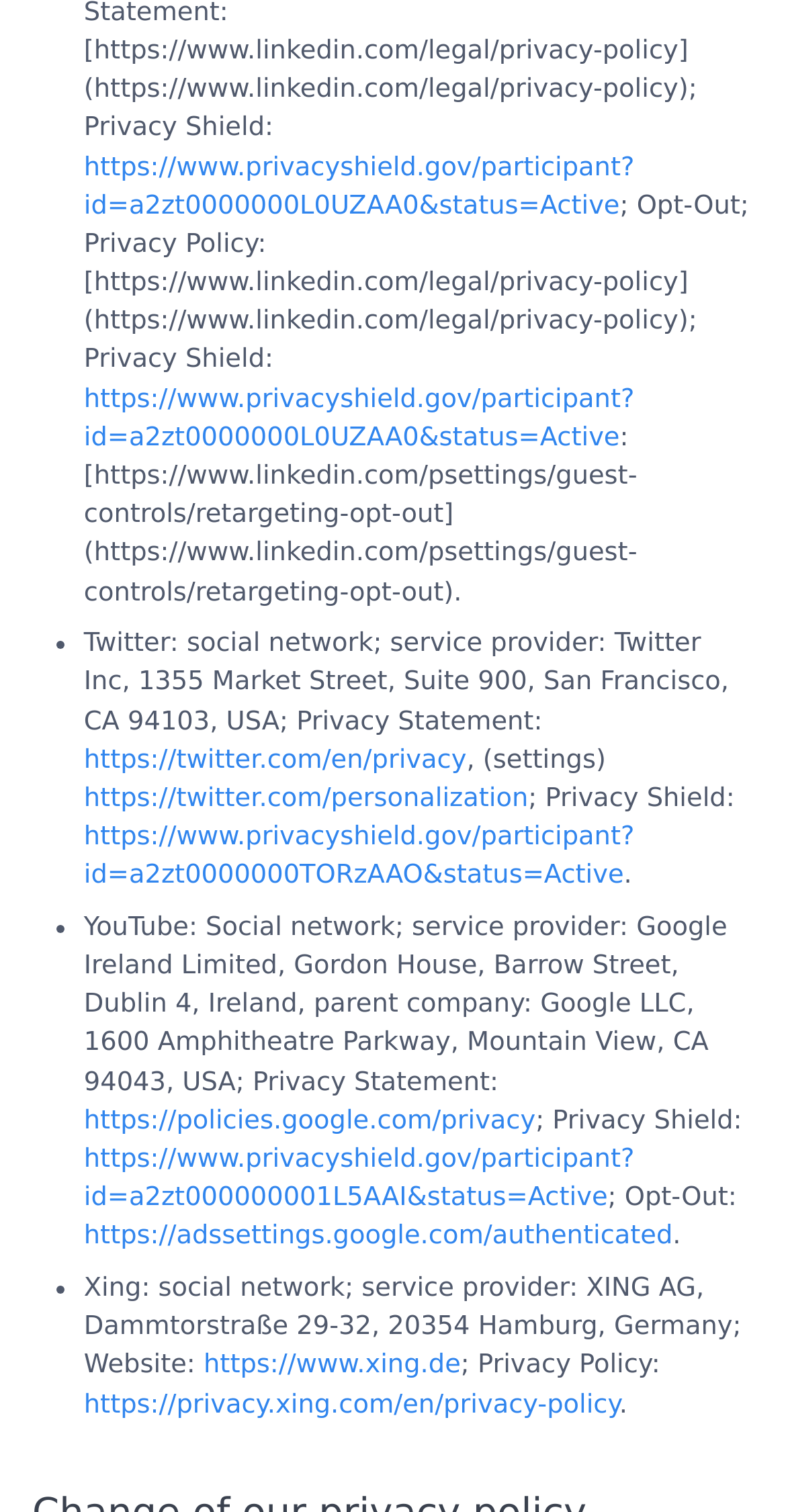What is the purpose of the 'Opt-Out' link for YouTube?
Respond to the question with a well-detailed and thorough answer.

The purpose of the 'Opt-Out' link for YouTube can be found in the static text element that says '; Opt-Out:' which is located next to the link element that says 'https://adssettings.google.com/authenticated'. This link is likely for retargeting opt-out, allowing users to opt-out of targeted advertising.